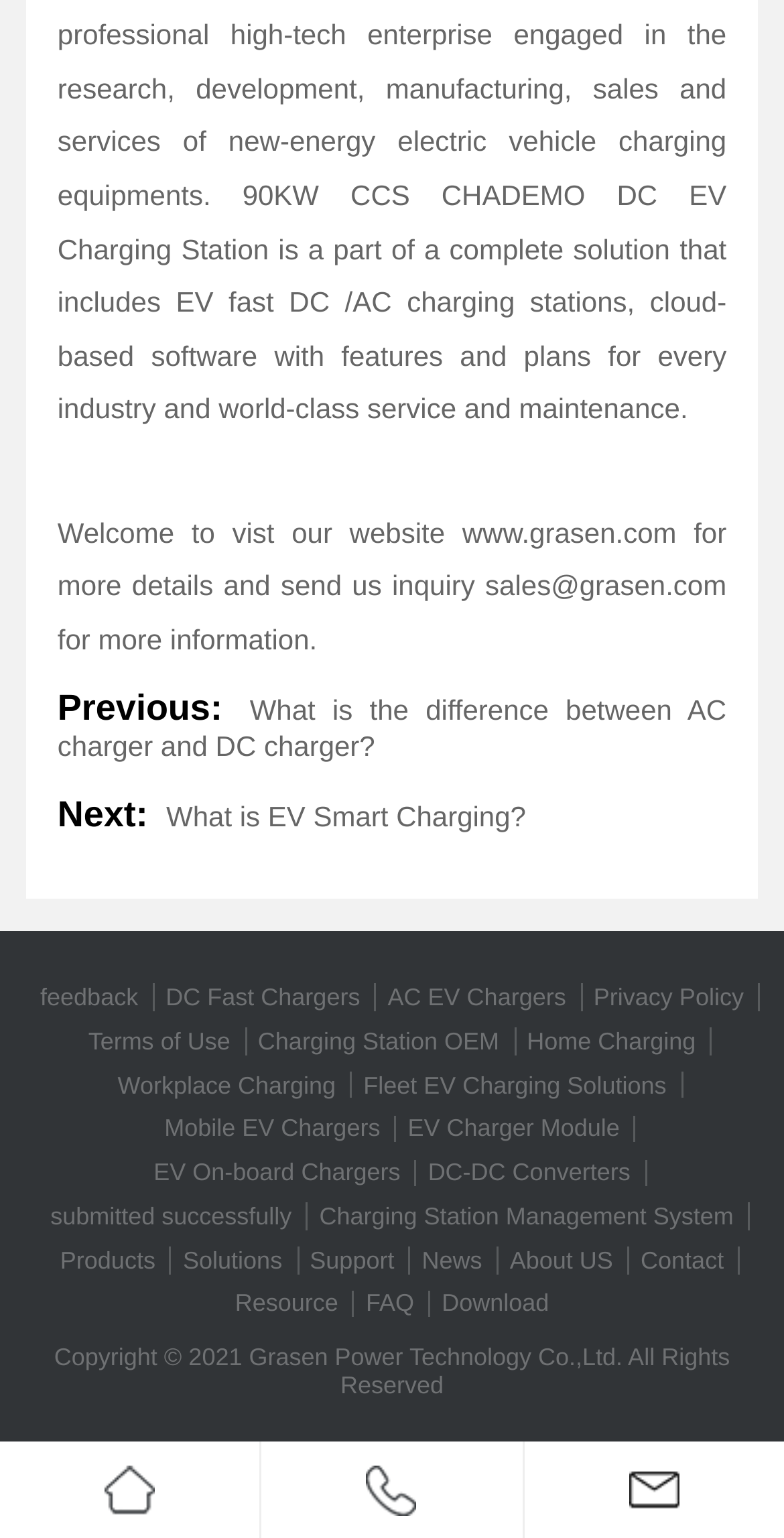Find the bounding box coordinates of the clickable element required to execute the following instruction: "Get more information about EV Smart Charging". Provide the coordinates as four float numbers between 0 and 1, i.e., [left, top, right, bottom].

[0.212, 0.52, 0.671, 0.541]